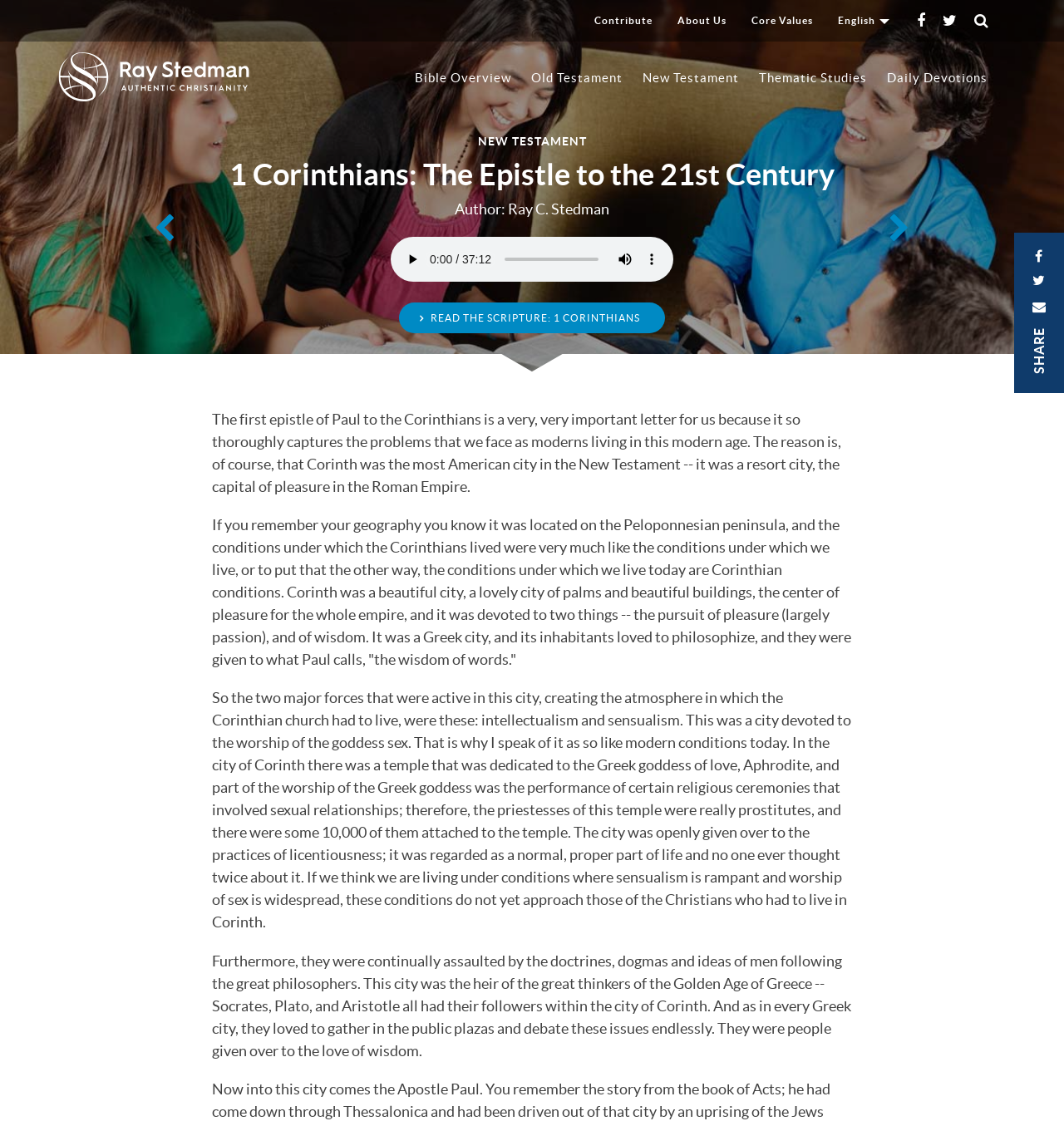Please provide a one-word or short phrase answer to the question:
What is the language of the website?

English